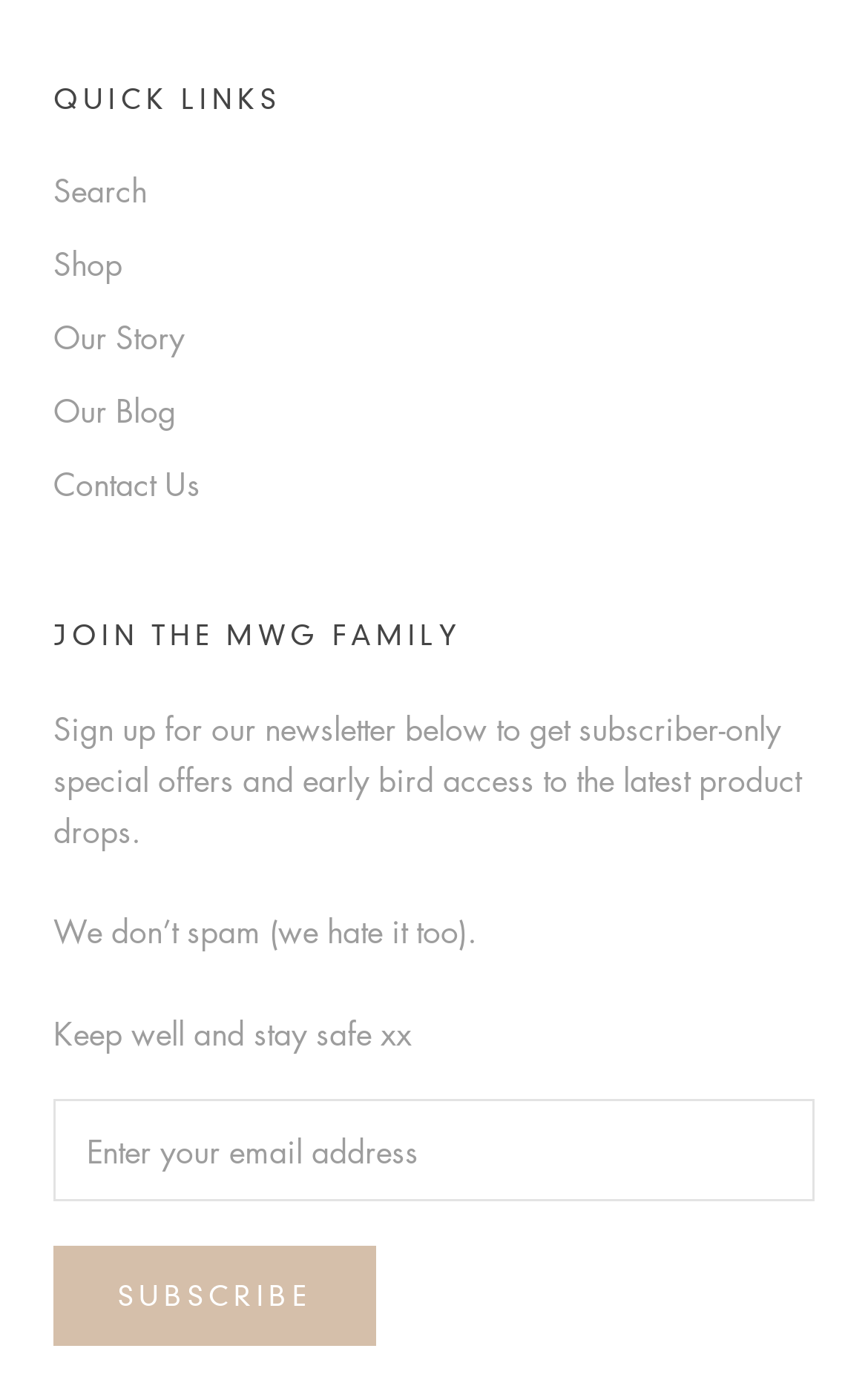Given the description "Follow us on twitter", determine the bounding box of the corresponding UI element.

None